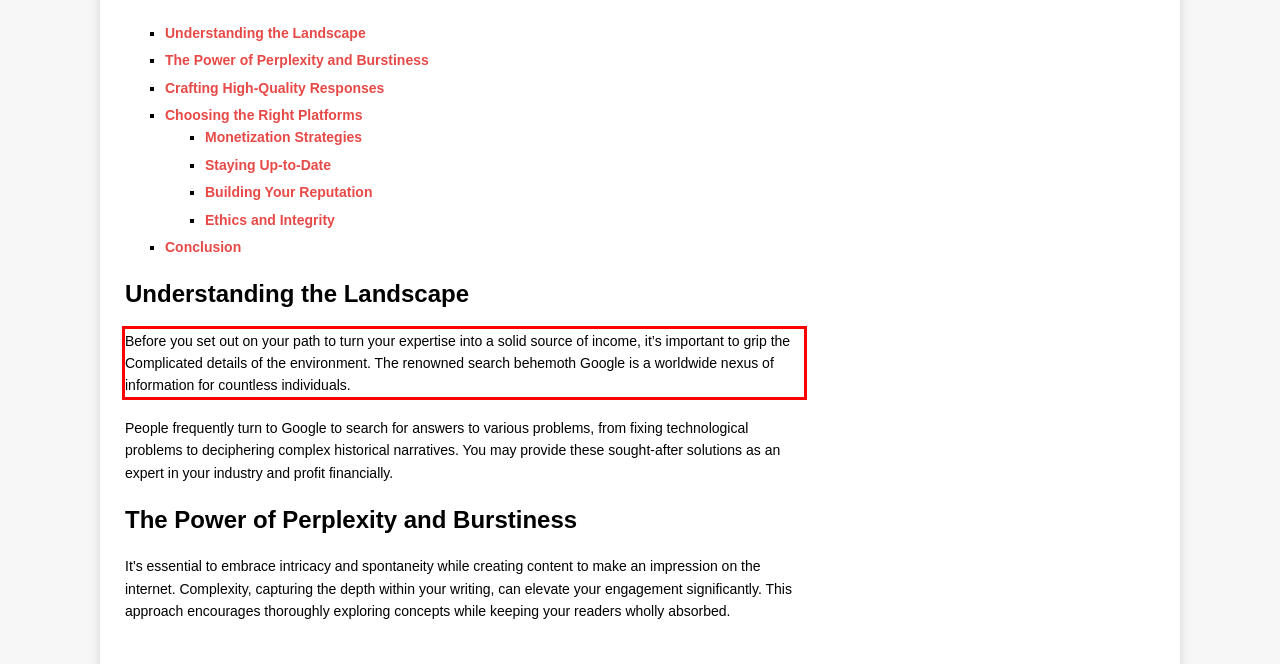You are given a screenshot showing a webpage with a red bounding box. Perform OCR to capture the text within the red bounding box.

Before you set out on your path to turn your expertise into a solid source of income, it’s important to grip the Complicated details of the environment. The renowned search behemoth Google is a worldwide nexus of information for countless individuals.